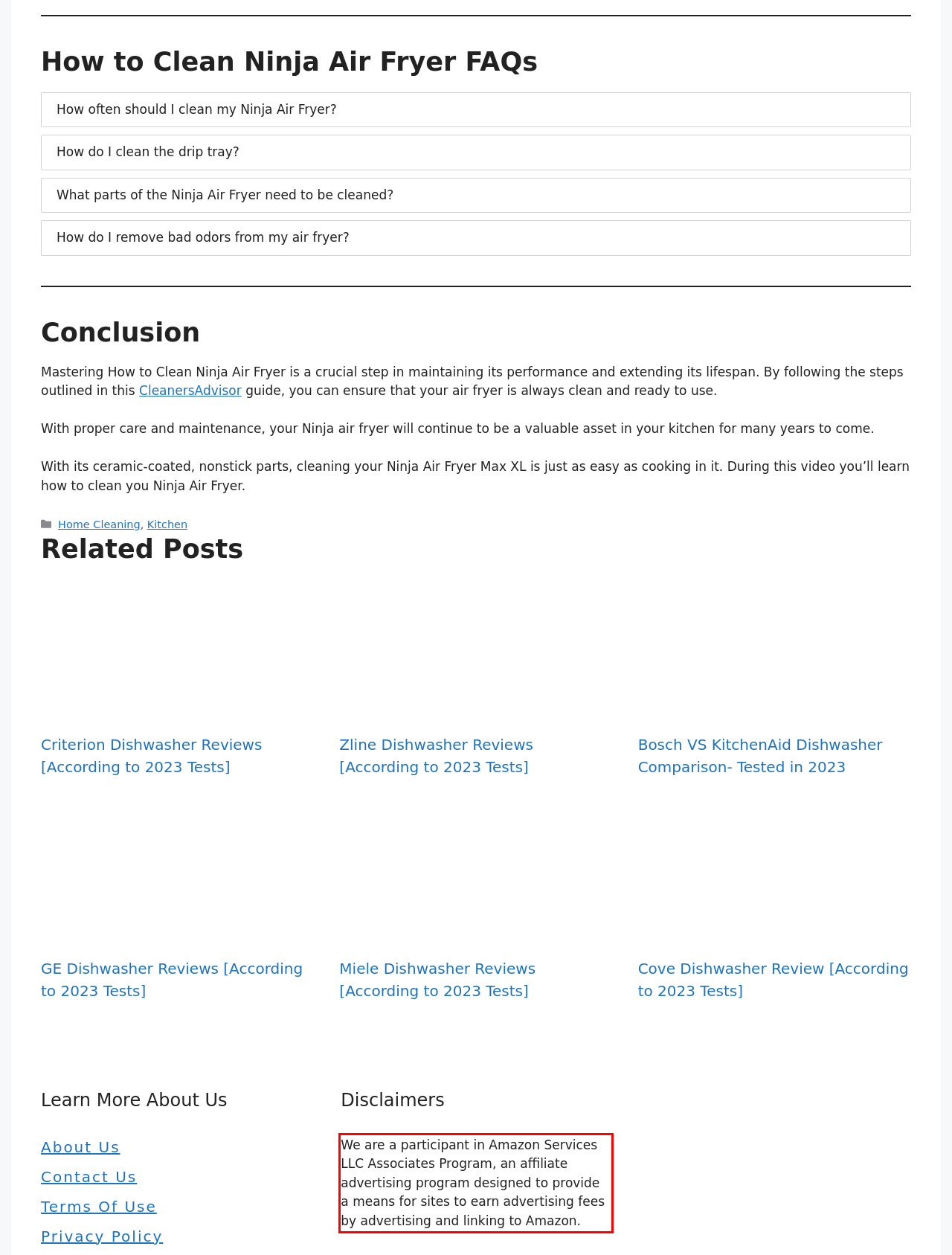The screenshot provided shows a webpage with a red bounding box. Apply OCR to the text within this red bounding box and provide the extracted content.

We are a participant in Amazon Services LLC Associates Program, an affiliate advertising program designed to provide a means for sites to earn advertising fees by advertising and linking to Amazon.